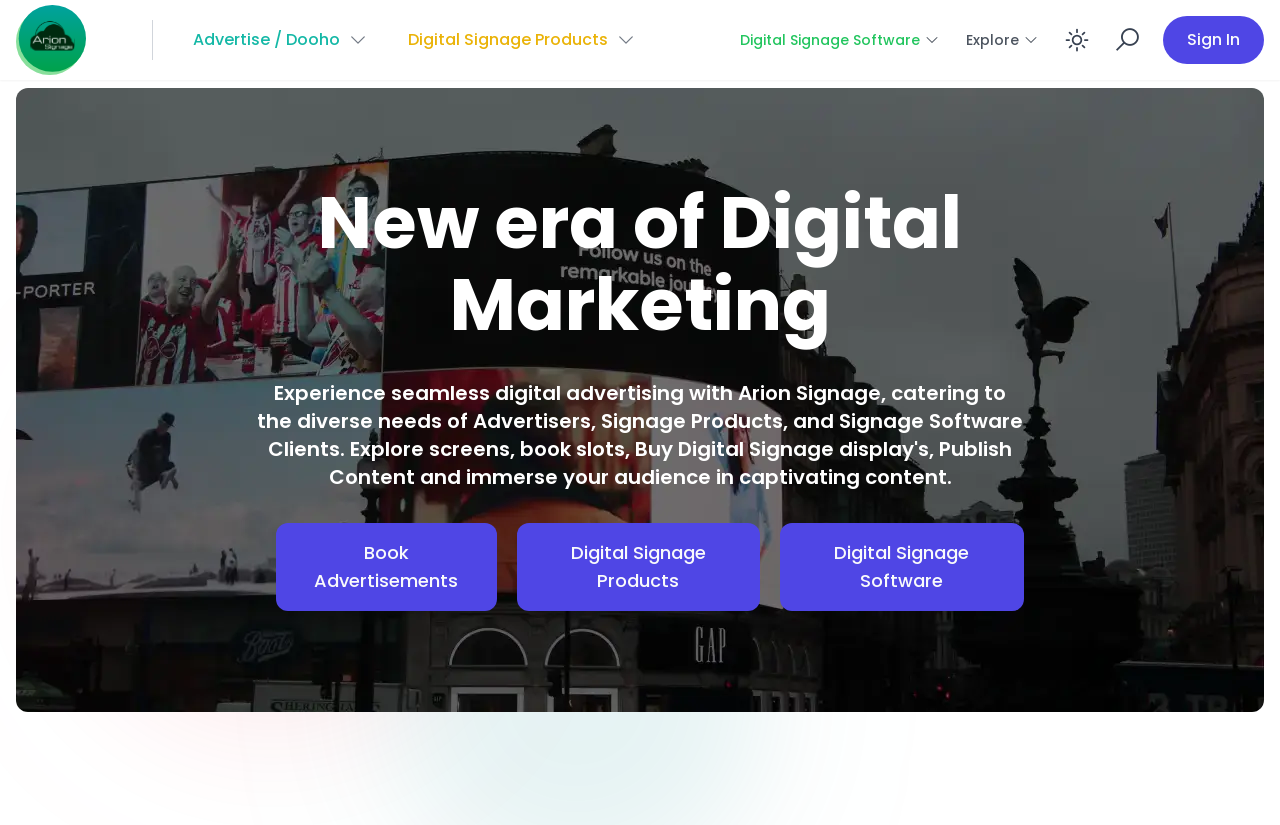Determine the bounding box coordinates for the clickable element required to fulfill the instruction: "Read School of Sustainability News". Provide the coordinates as four float numbers between 0 and 1, i.e., [left, top, right, bottom].

None